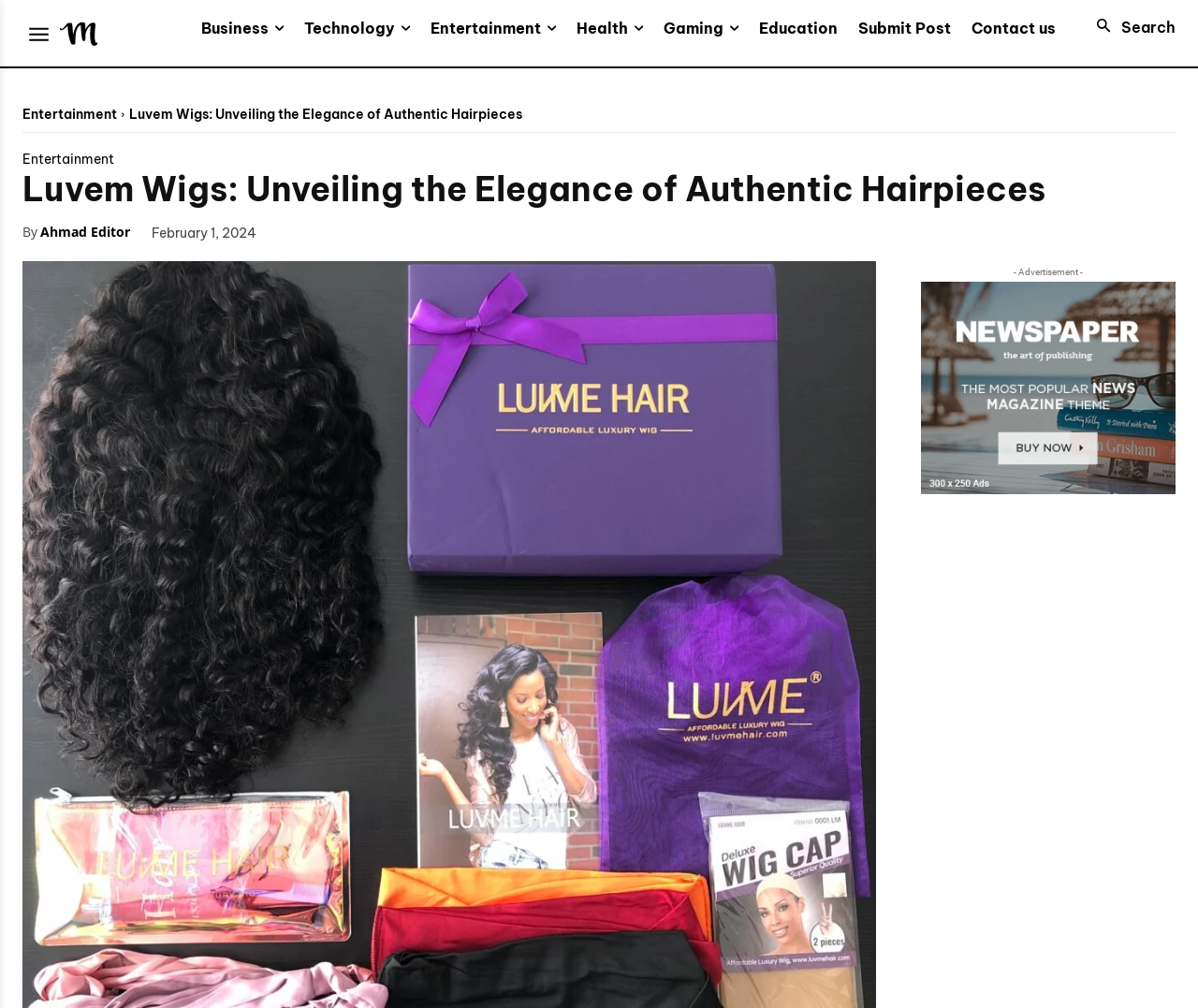Pinpoint the bounding box coordinates of the clickable area necessary to execute the following instruction: "Read the article about Luvem Wigs". The coordinates should be given as four float numbers between 0 and 1, namely [left, top, right, bottom].

[0.019, 0.165, 0.873, 0.211]